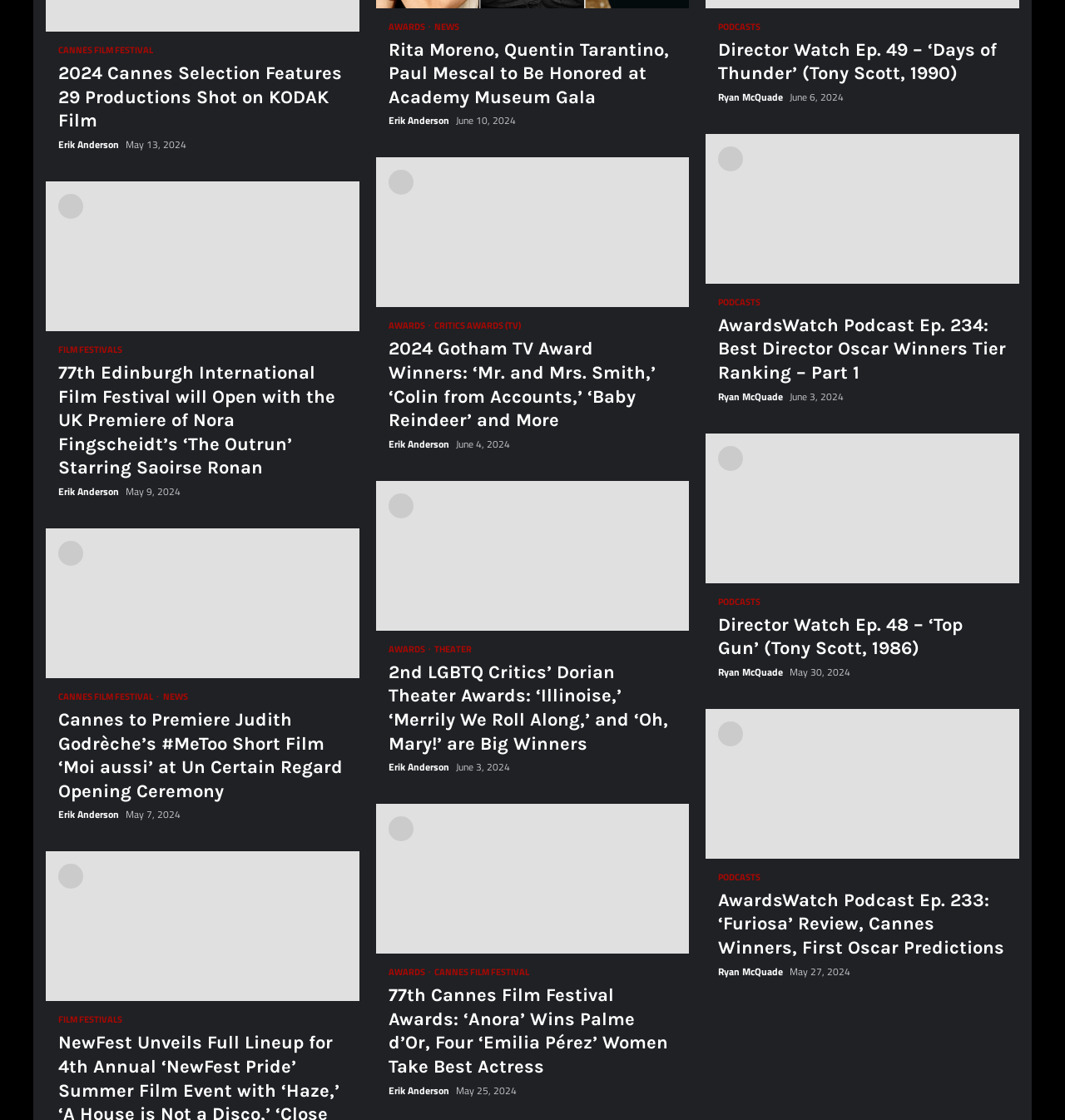From the image, can you give a detailed response to the question below:
What is the name of the film festival mentioned in the first article?

The first article on the webpage has a heading '2024 Cannes Selection Features 29 Productions Shot on KODAK Film', which indicates that the film festival mentioned is Cannes.